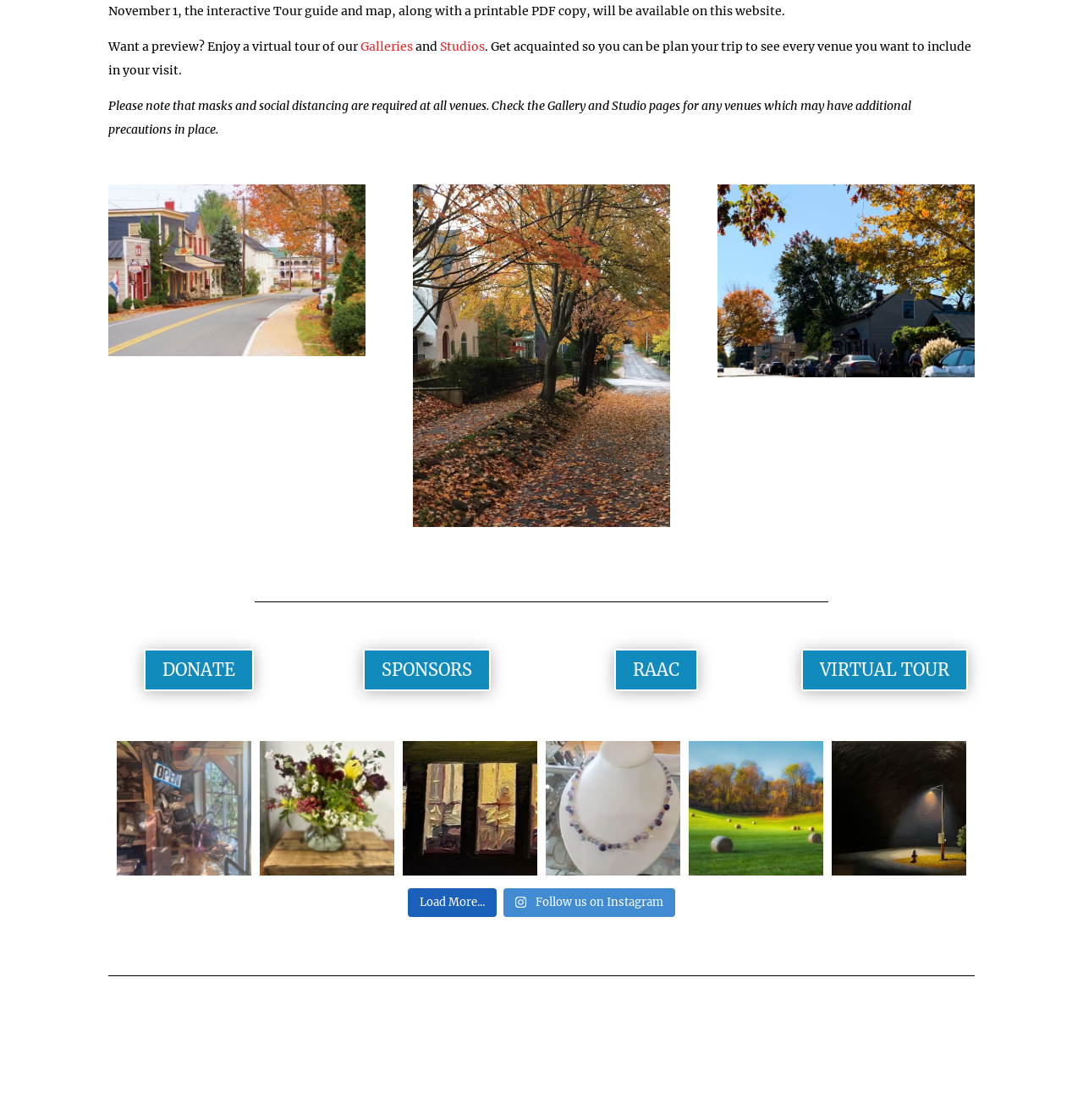Determine the bounding box coordinates for the element that should be clicked to follow this instruction: "Take a Virtual Tour". The coordinates should be given as four float numbers between 0 and 1, in the format [left, top, right, bottom].

[0.74, 0.579, 0.893, 0.617]